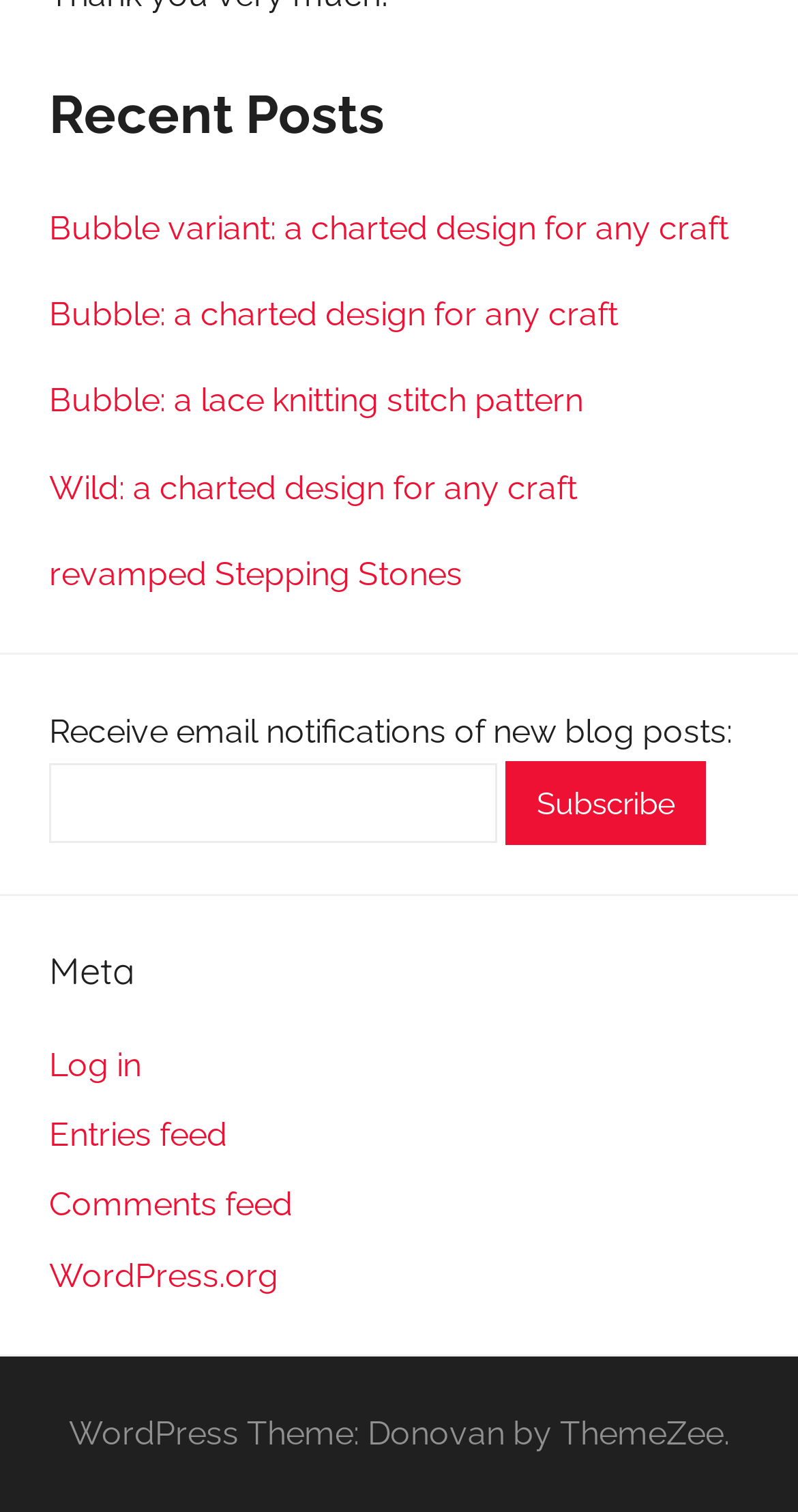Locate the bounding box coordinates of the segment that needs to be clicked to meet this instruction: "View WordPress.org website".

[0.062, 0.831, 0.349, 0.856]